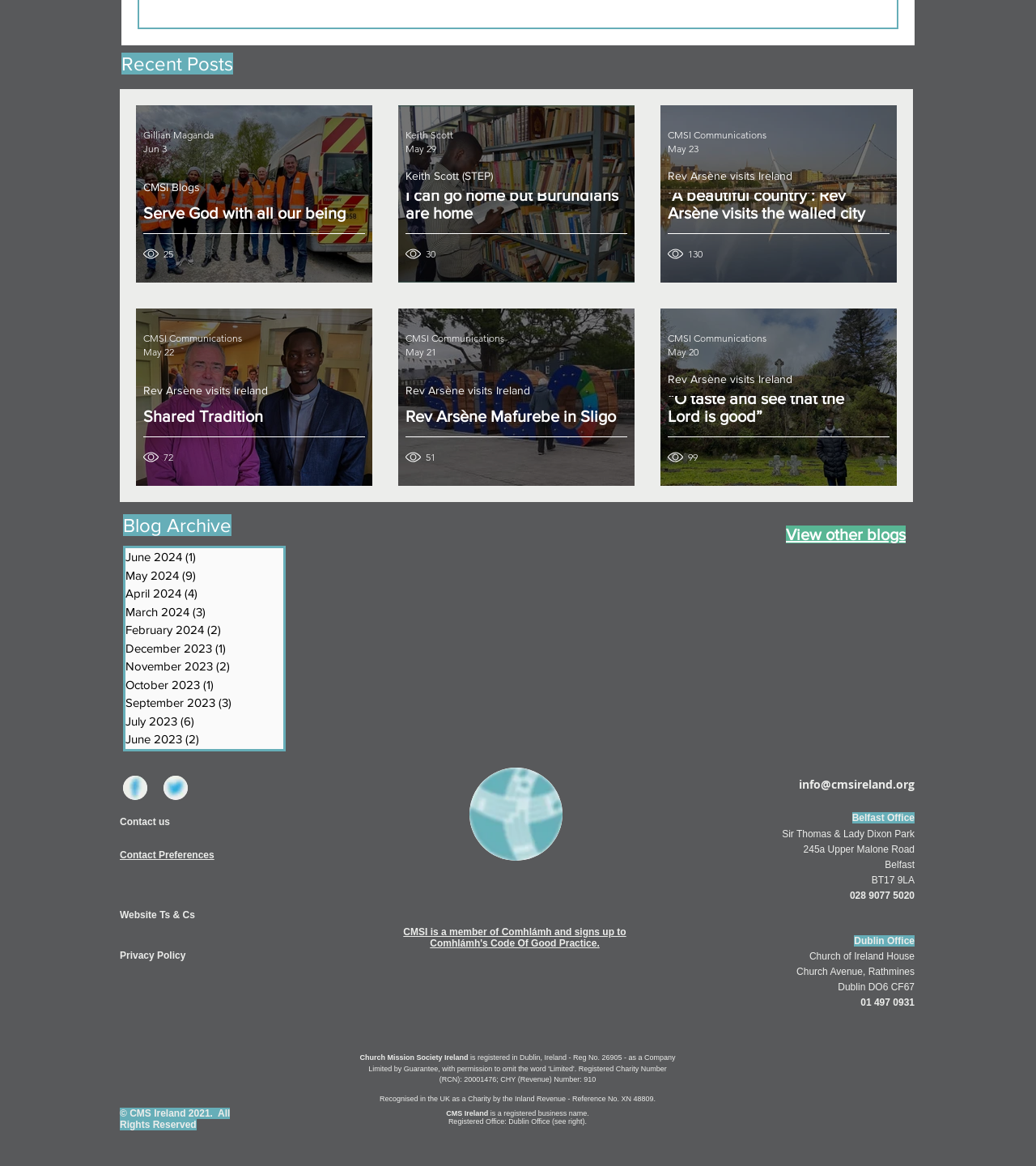Could you find the bounding box coordinates of the clickable area to complete this instruction: "Read 'Serve God with all our being' blog post"?

[0.138, 0.175, 0.352, 0.224]